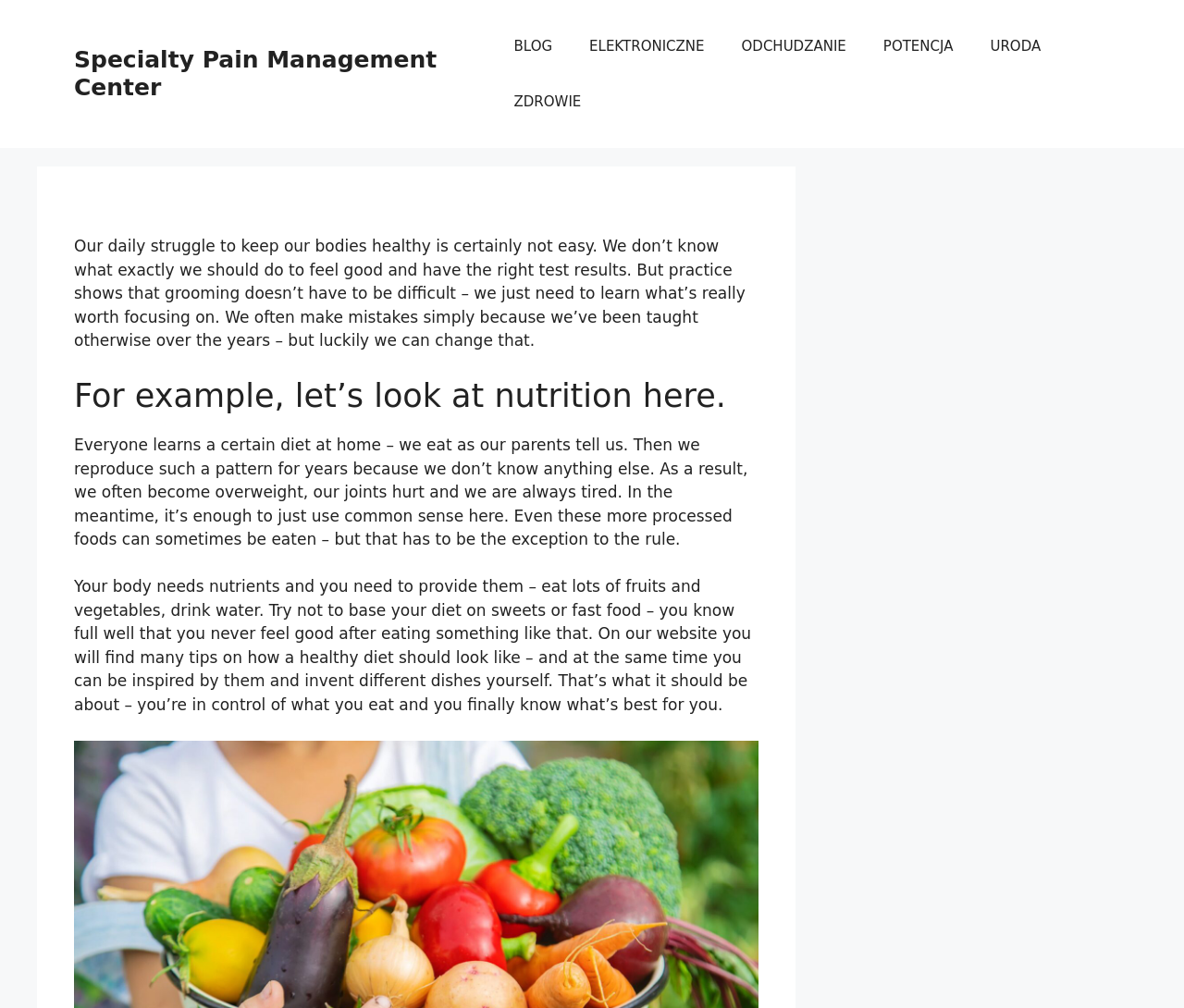Provide a one-word or one-phrase answer to the question:
How many navigation links are available?

6